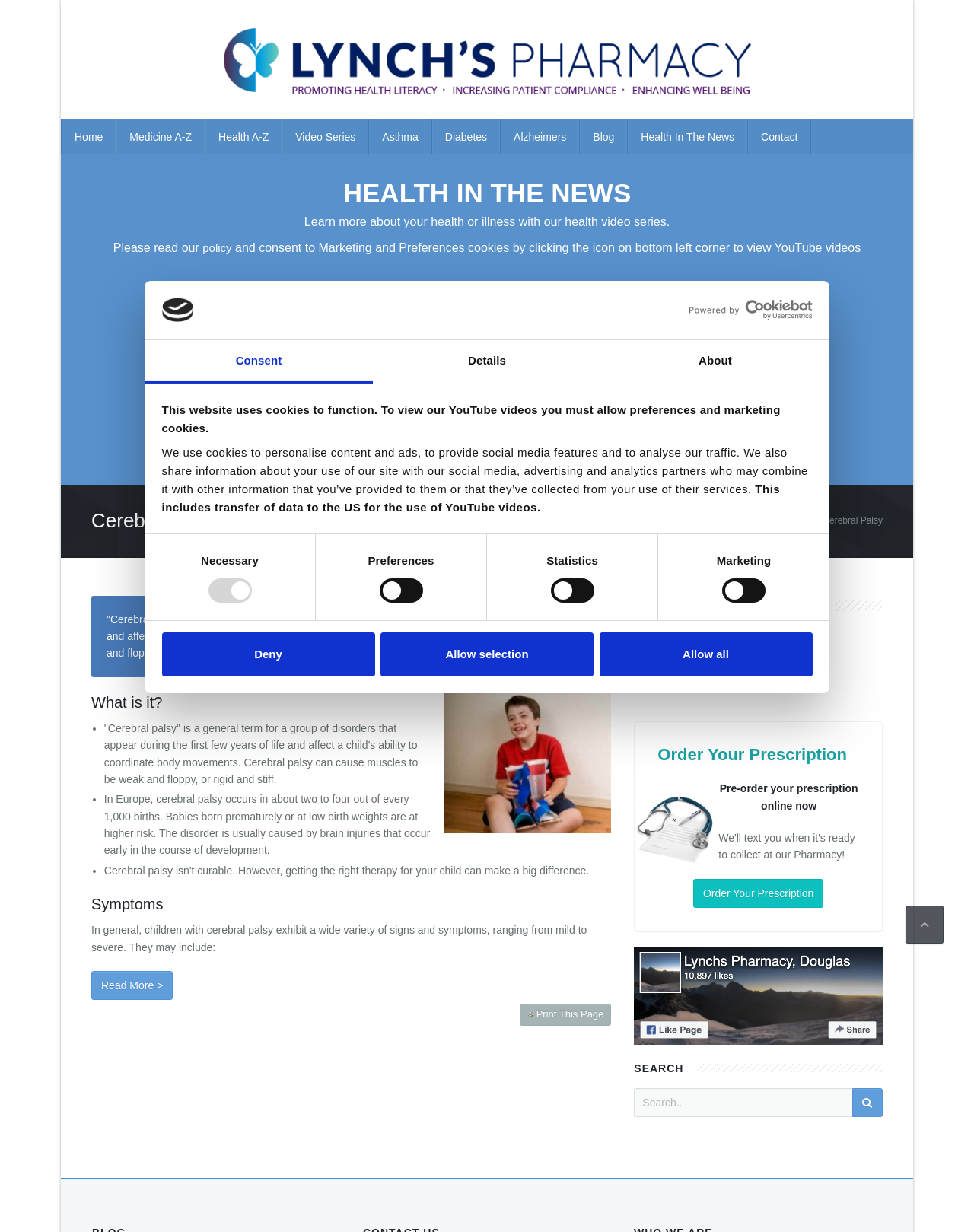Generate a detailed explanation of the webpage's features and information.

This webpage is about Cerebral Palsy, a group of disorders that affect a child's ability to coordinate body movements. At the top of the page, there is a dialog box informing users that the website uses cookies and requesting permission to view YouTube videos. Below this, there is a logo and a tab list with three tabs: Consent, Details, and About. The Consent tab is selected by default, and it contains a description of the website's cookie policy and a consent selection section with four checkboxes: Necessary, Preferences, Statistics, and Marketing.

To the right of the tab list, there are three buttons: Deny, Allow selection, and Allow all. Below these buttons, there is a horizontal navigation menu with links to various sections of the website, including Home, Medicine A-Z, Health A-Z, Video Series, and Contact.

On the left side of the page, there is a vertical navigation menu with links to different health topics, including Asthma, Diabetes, Alzheimer's, and Blog. Above this menu, there is a search box with a label "Search".

The main content of the page is divided into two sections. The first section has three headings: HEALTH IN THE NEWS, Learn more about your health or illness with our health video series, and Please read our policy and consent to Marketing and Preferences cookies by clicking the icon on the bottom left corner to view YouTube videos. Below these headings, there are links to various health news videos and a message box to ask health queries.

The second section is about Cerebral Palsy, with a heading "Cerebral Palsy" and a brief description of the disorder. Below this, there is a table of contents with links to different sections of the page, including What is it?, Symptoms, and Read More. The What is it? section provides a detailed description of Cerebral Palsy, including its causes and risk factors. The Symptoms section lists various signs and symptoms of the disorder, including lack of muscle coordination and stiff muscles.

At the bottom of the page, there is a link to print the page and a section titled MEDICINE REFERENCE with a list of links to various medicine references.